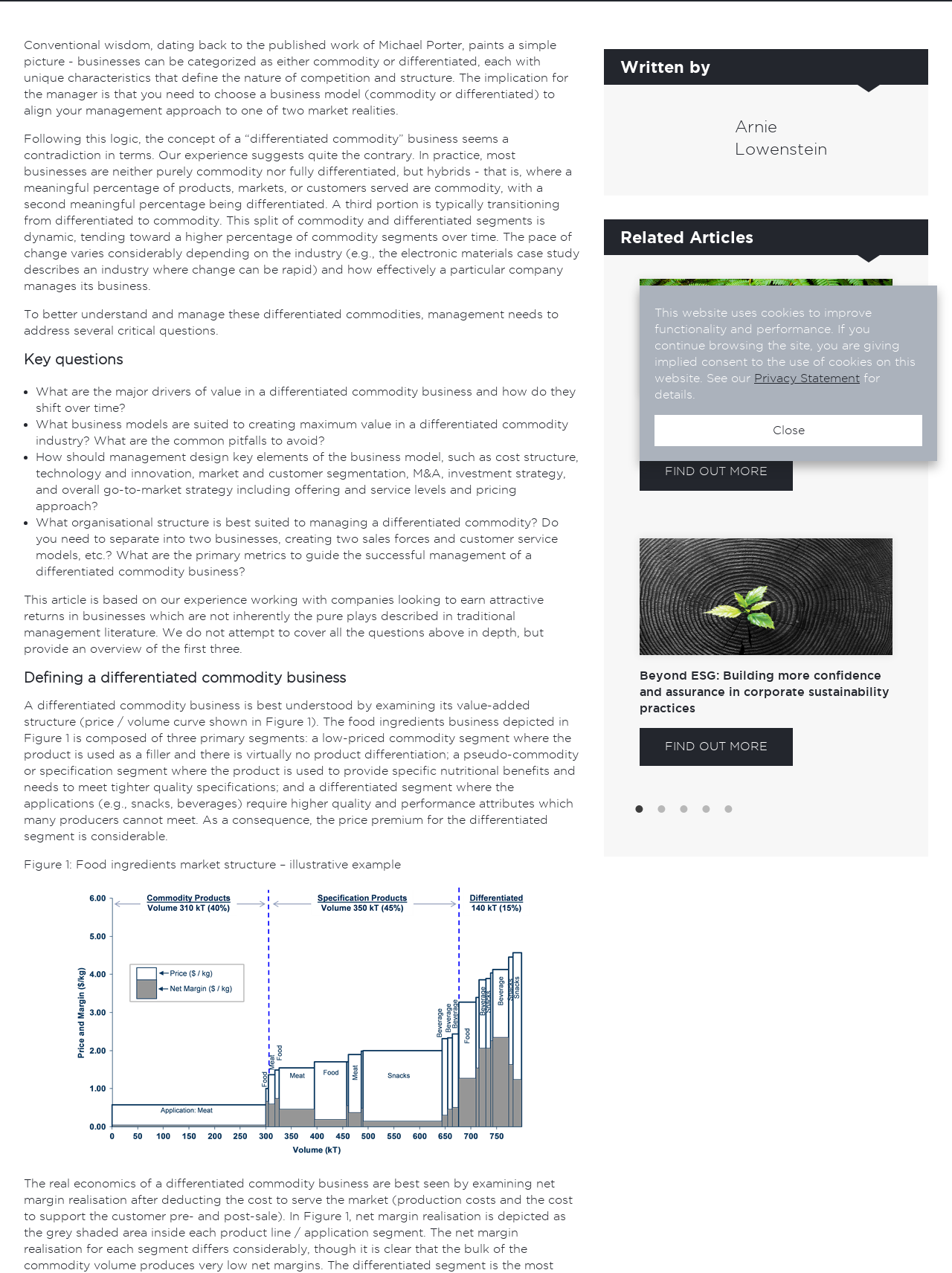Find the UI element described as: "Privacy Statement" and predict its bounding box coordinates. Ensure the coordinates are four float numbers between 0 and 1, [left, top, right, bottom].

[0.792, 0.291, 0.903, 0.304]